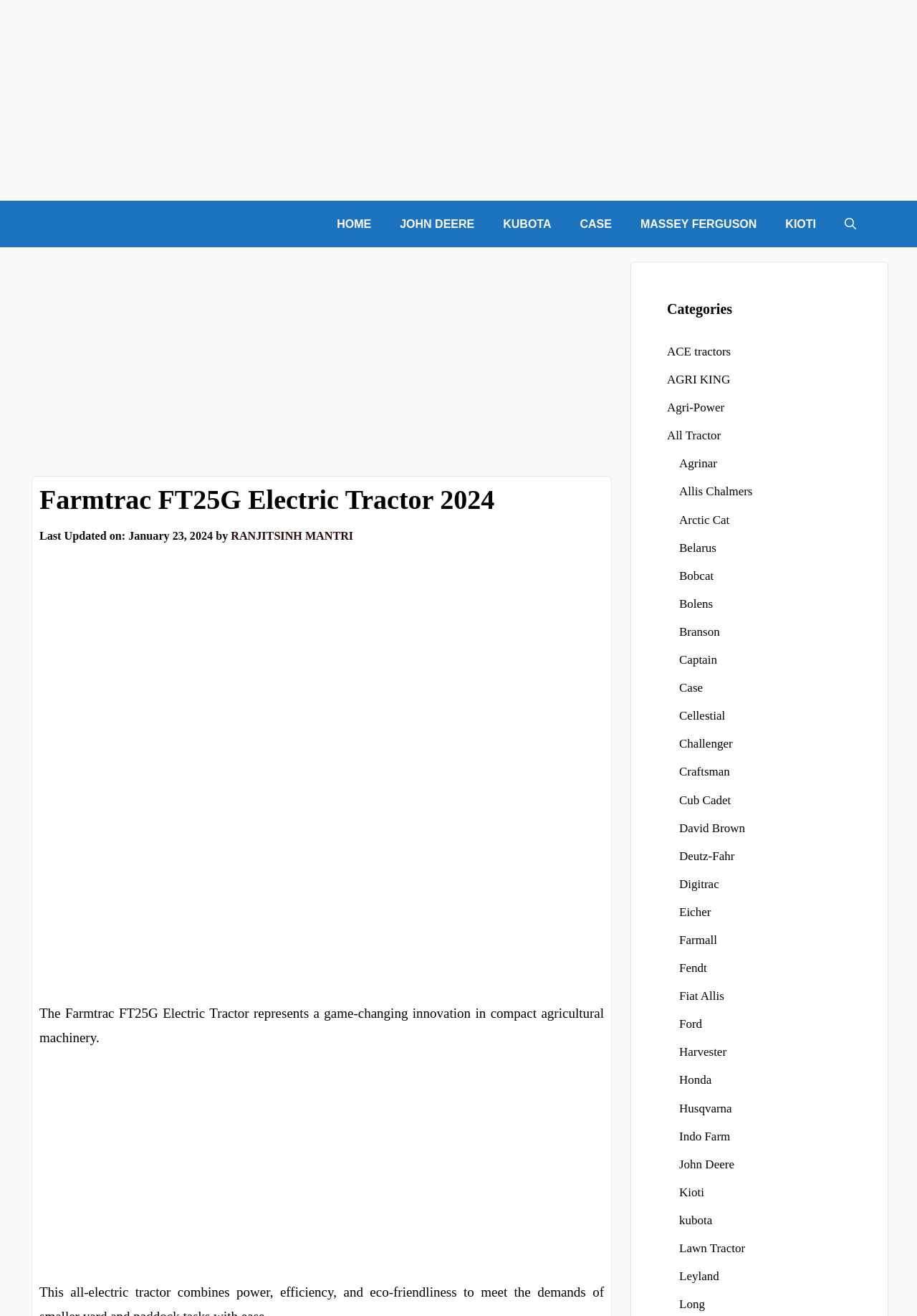Extract the main heading from the webpage content.

Farmtrac FT25G Electric Tractor 2024